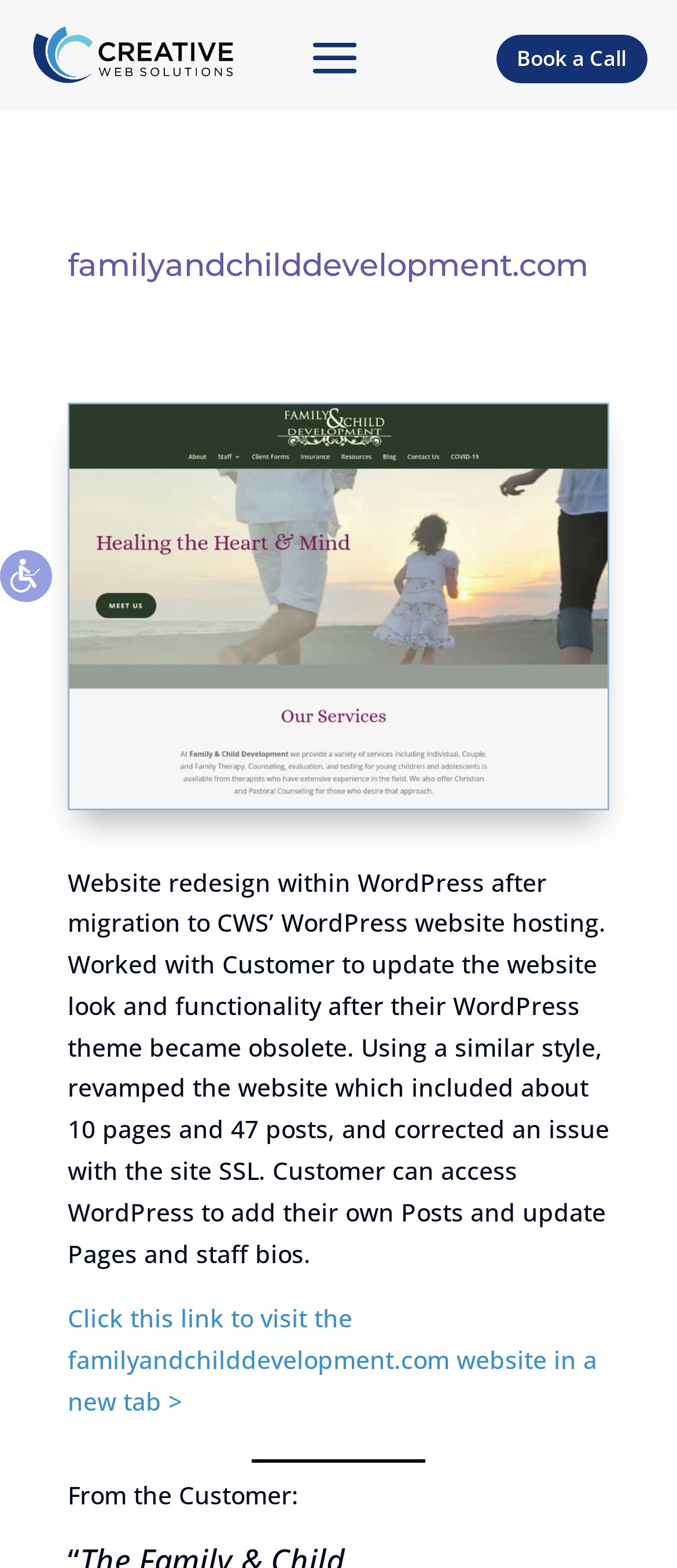What is the issue that was corrected in the website redesign project?
From the image, respond using a single word or phrase.

SSL issue